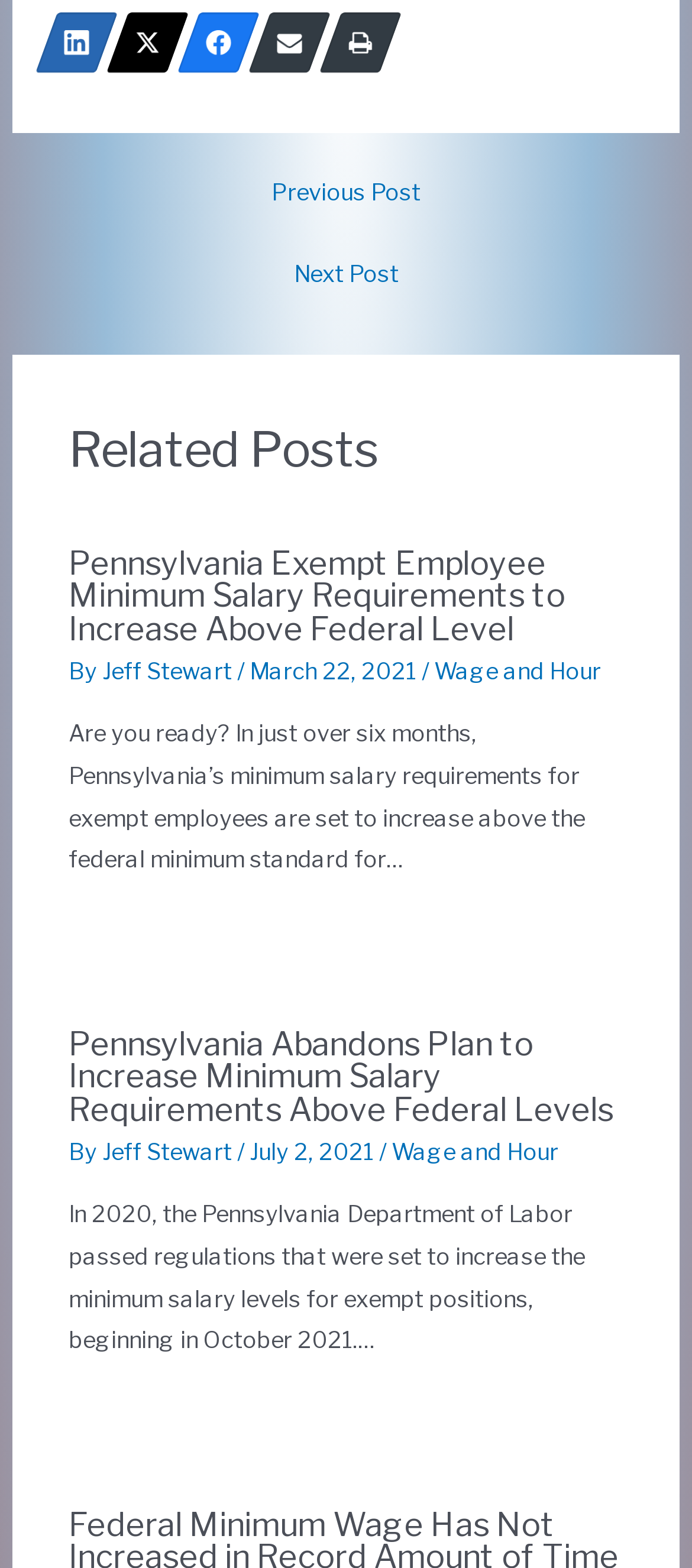Please determine the bounding box coordinates of the element to click in order to execute the following instruction: "Click on LinkedIn". The coordinates should be four float numbers between 0 and 1, specified as [left, top, right, bottom].

[0.05, 0.008, 0.169, 0.046]